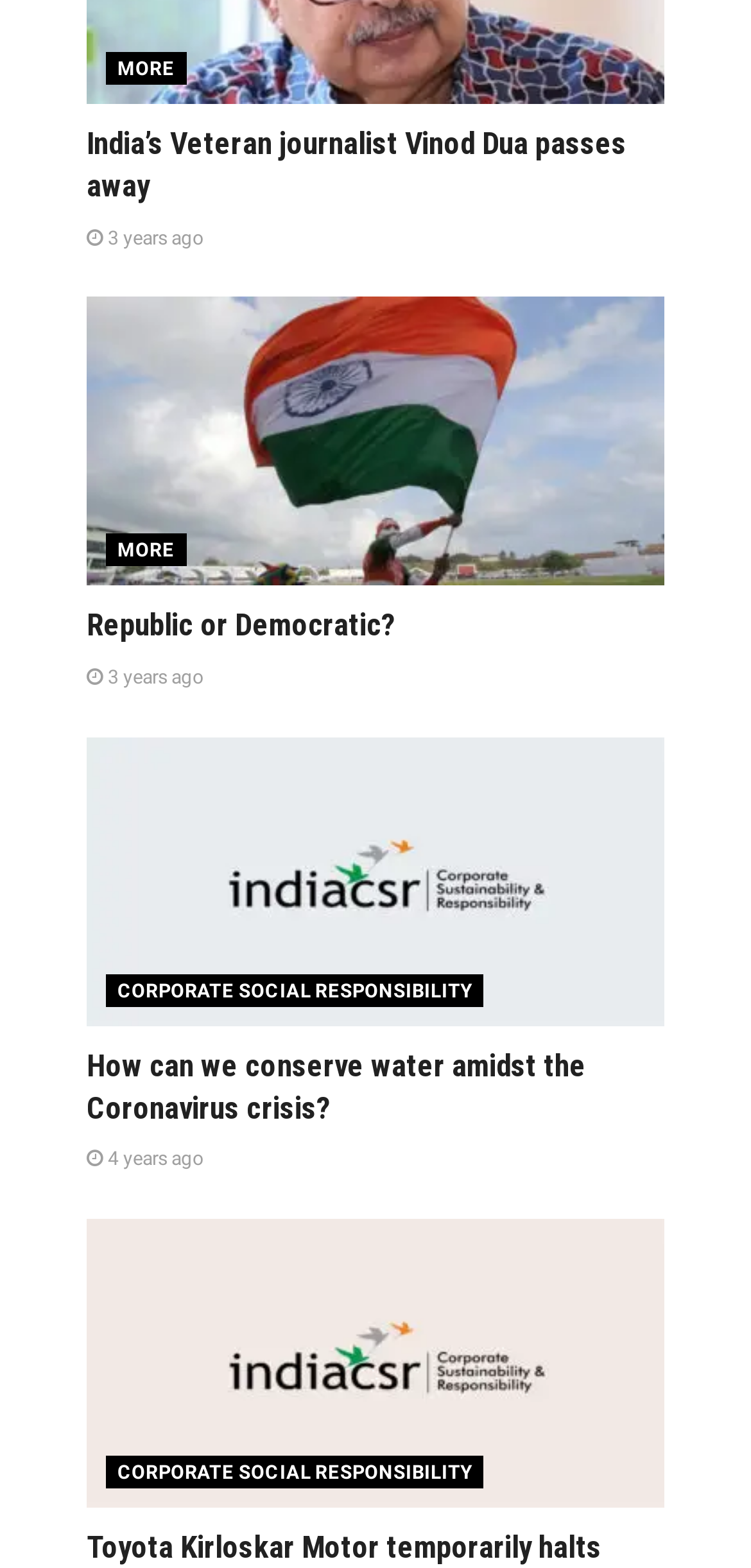Answer the question below with a single word or a brief phrase: 
How old is the second article?

3 years ago